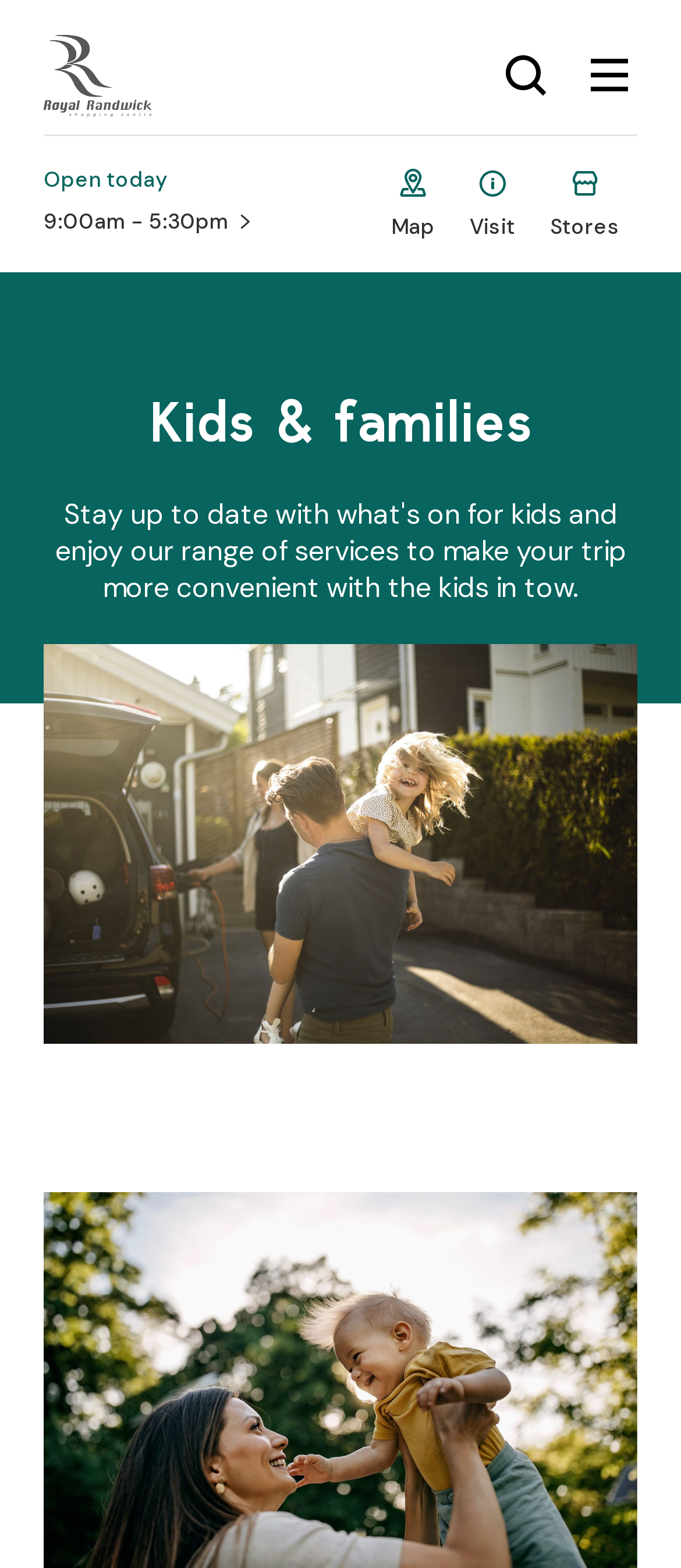What is the purpose of the image on the webpage?
Respond to the question with a single word or phrase according to the image.

Content hero image